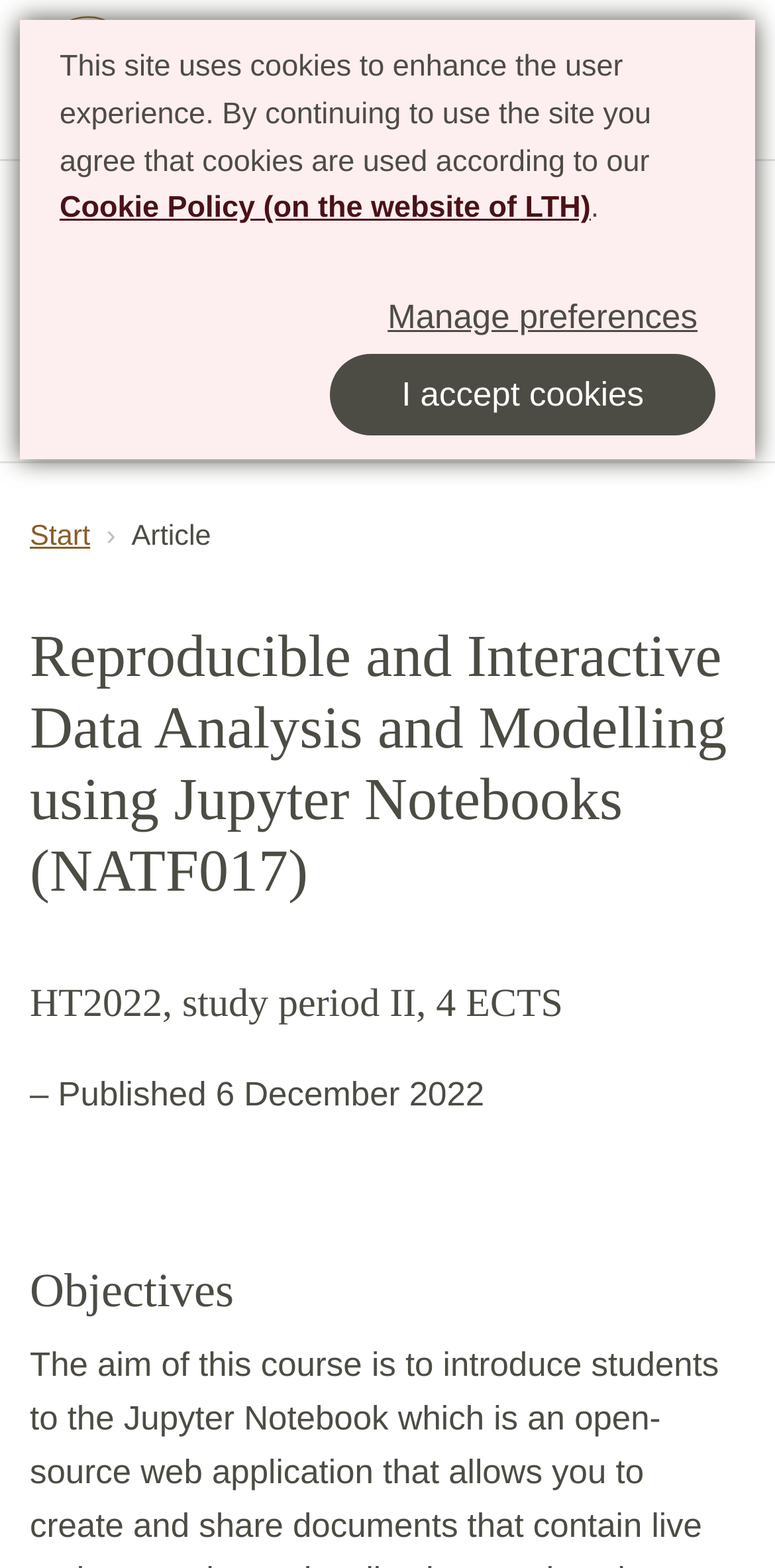Reply to the question with a single word or phrase:
When was the course published?

6 December 2022